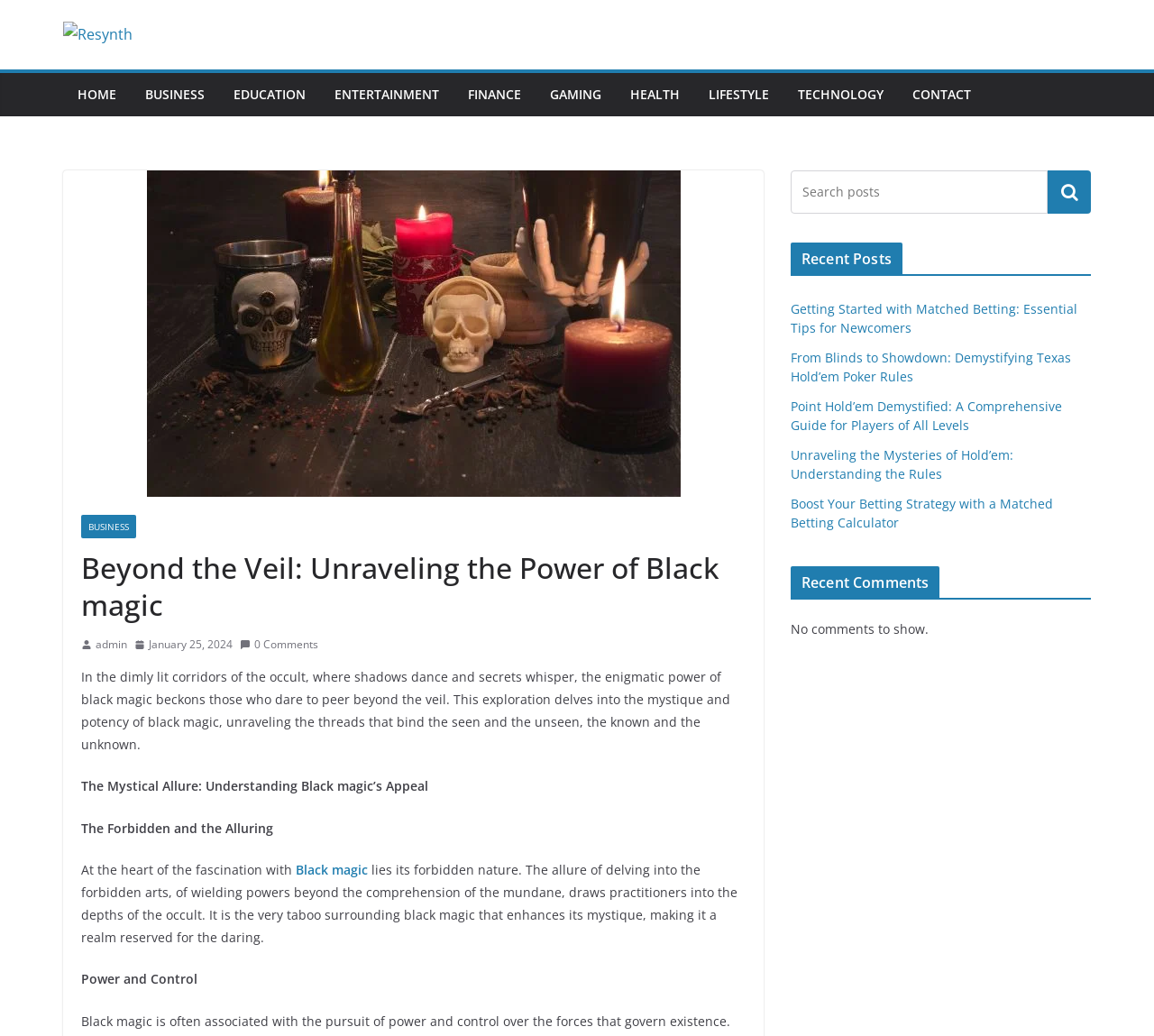Please locate the bounding box coordinates of the element that should be clicked to achieve the given instruction: "Read the article about Getting Started with Matched Betting".

[0.685, 0.29, 0.934, 0.325]